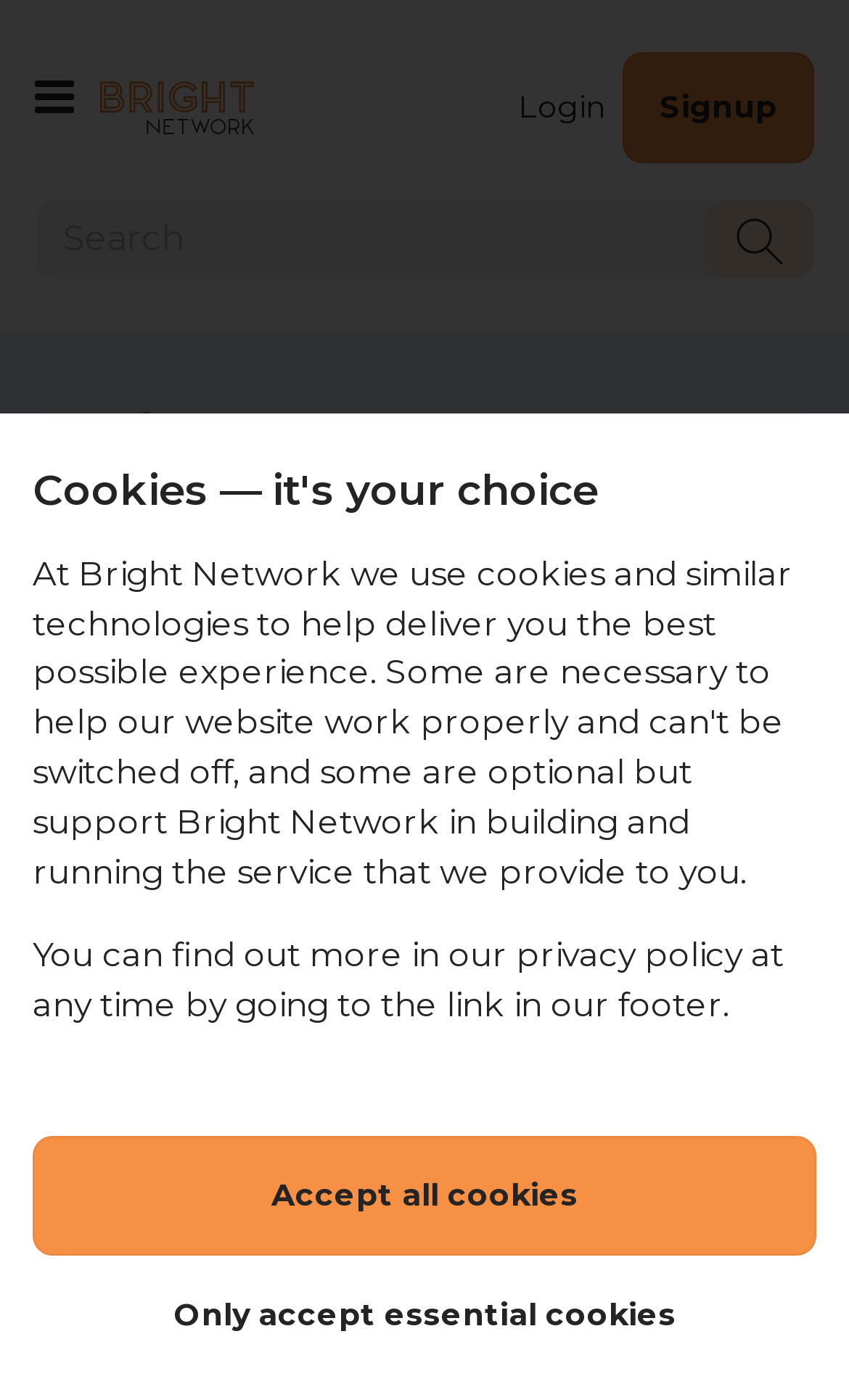Find the UI element described as: "For employers FAQs Login Signup" and predict its bounding box coordinates. Ensure the coordinates are four float numbers between 0 and 1, [left, top, right, bottom].

[0.61, 0.037, 0.959, 0.117]